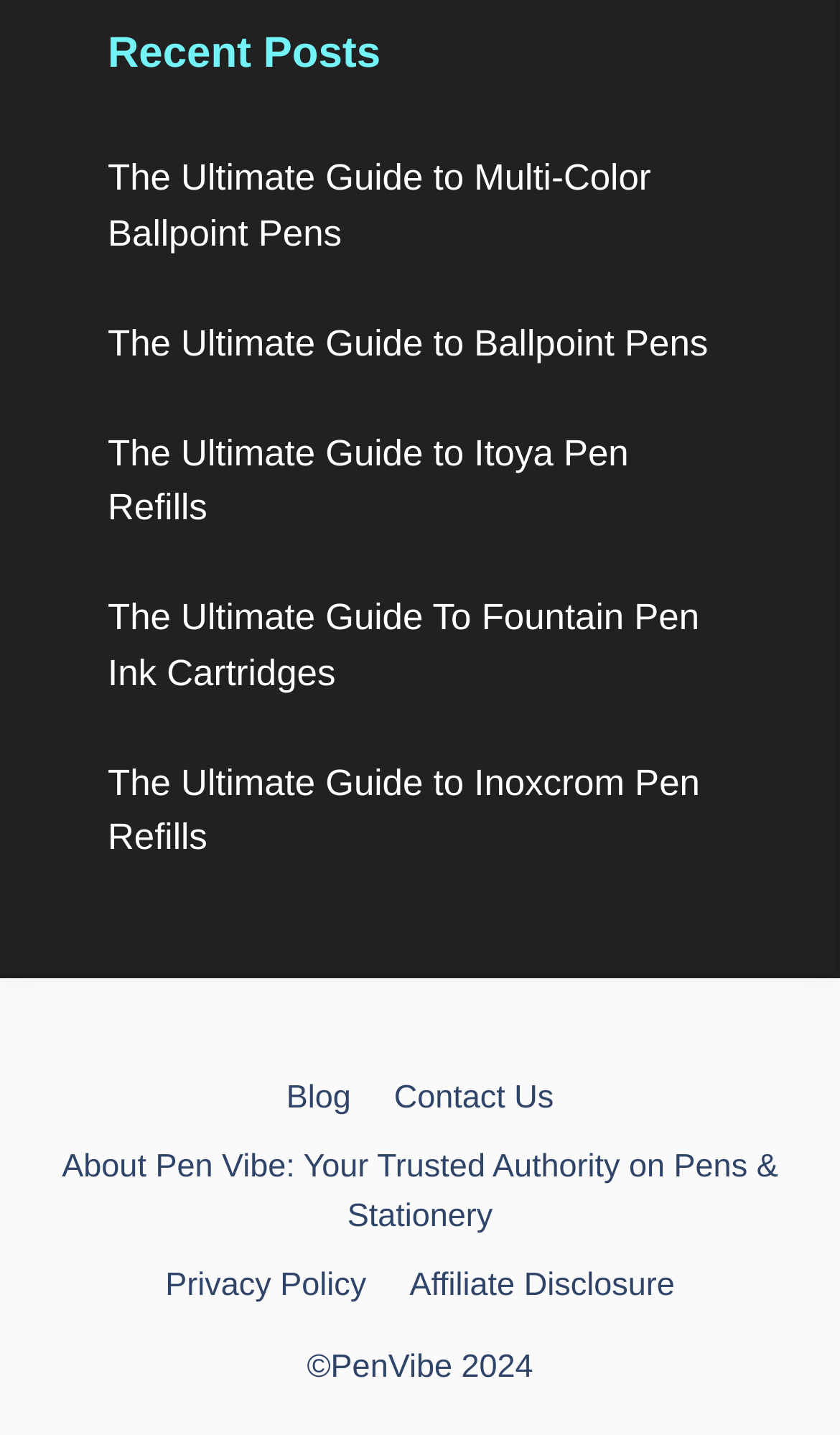How many links are in the complementary section?
Refer to the screenshot and answer in one word or phrase.

5